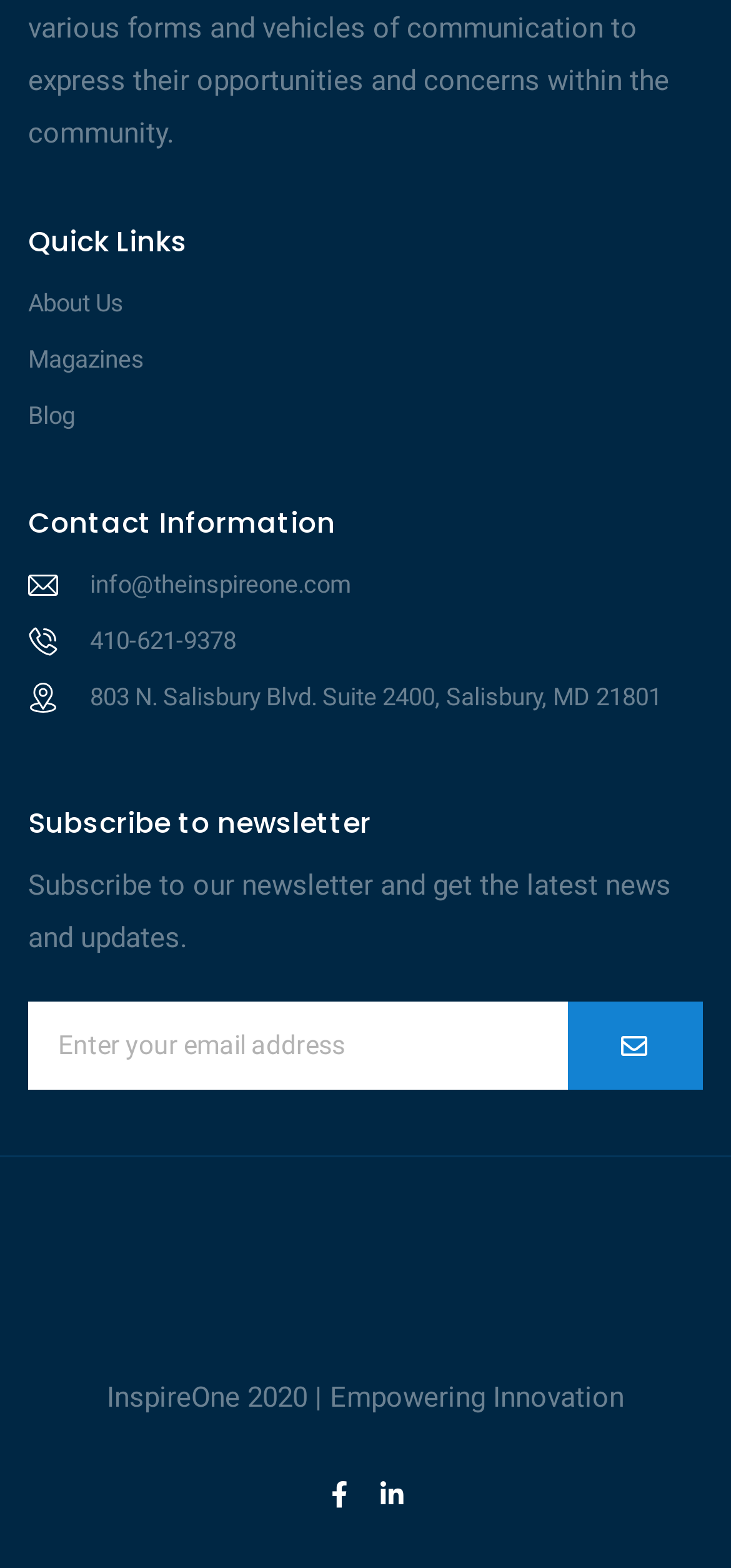Identify the bounding box for the described UI element: "About Us".

[0.038, 0.177, 0.962, 0.209]